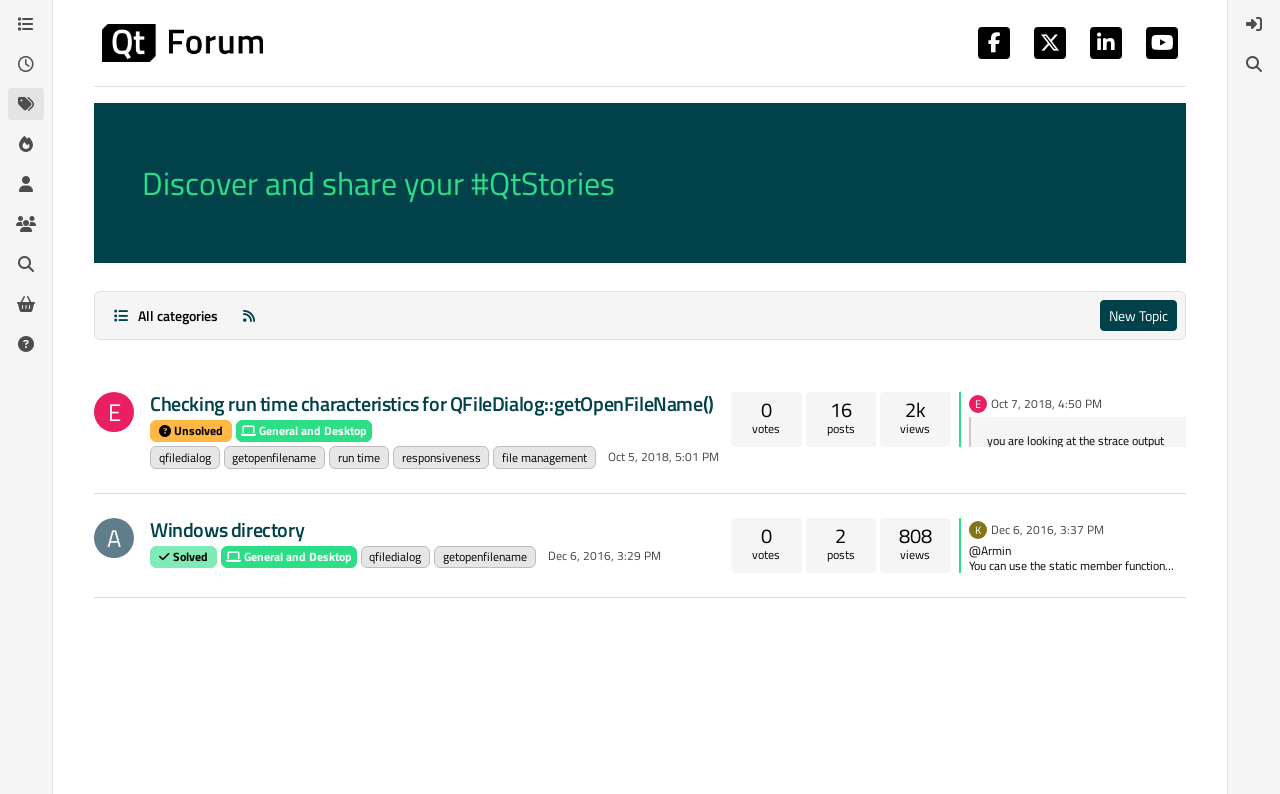What is the category of the topic 'Checking run time characteristics for QFileDialog::getOpenFileName()'?
Please respond to the question with a detailed and informative answer.

This question can be answered by looking at the topic heading 'Checking run time characteristics for QFileDialog::getOpenFileName()' and its corresponding category link ' General and Desktop'.